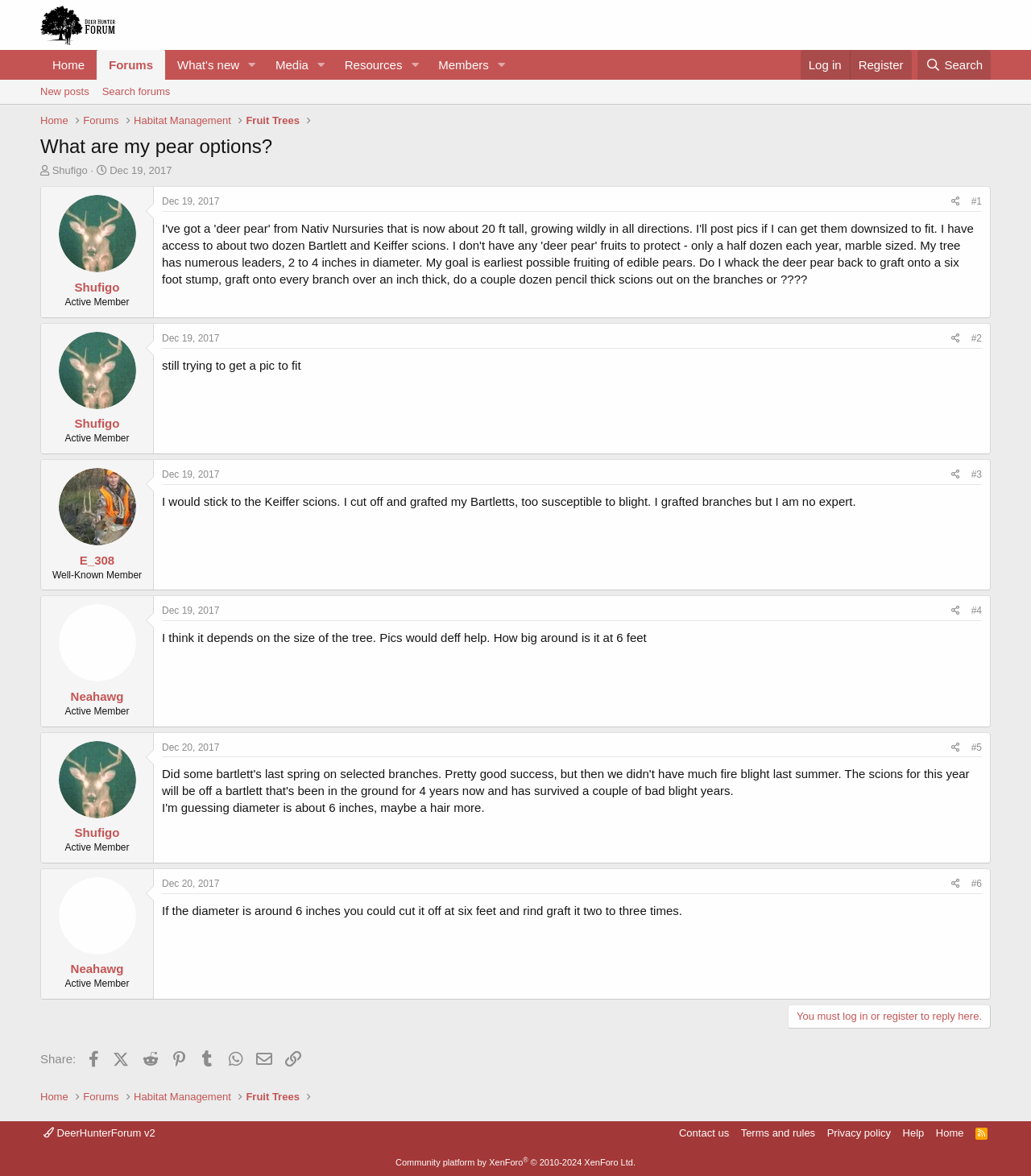How many replies are in the thread?
Based on the screenshot, provide your answer in one word or phrase.

4